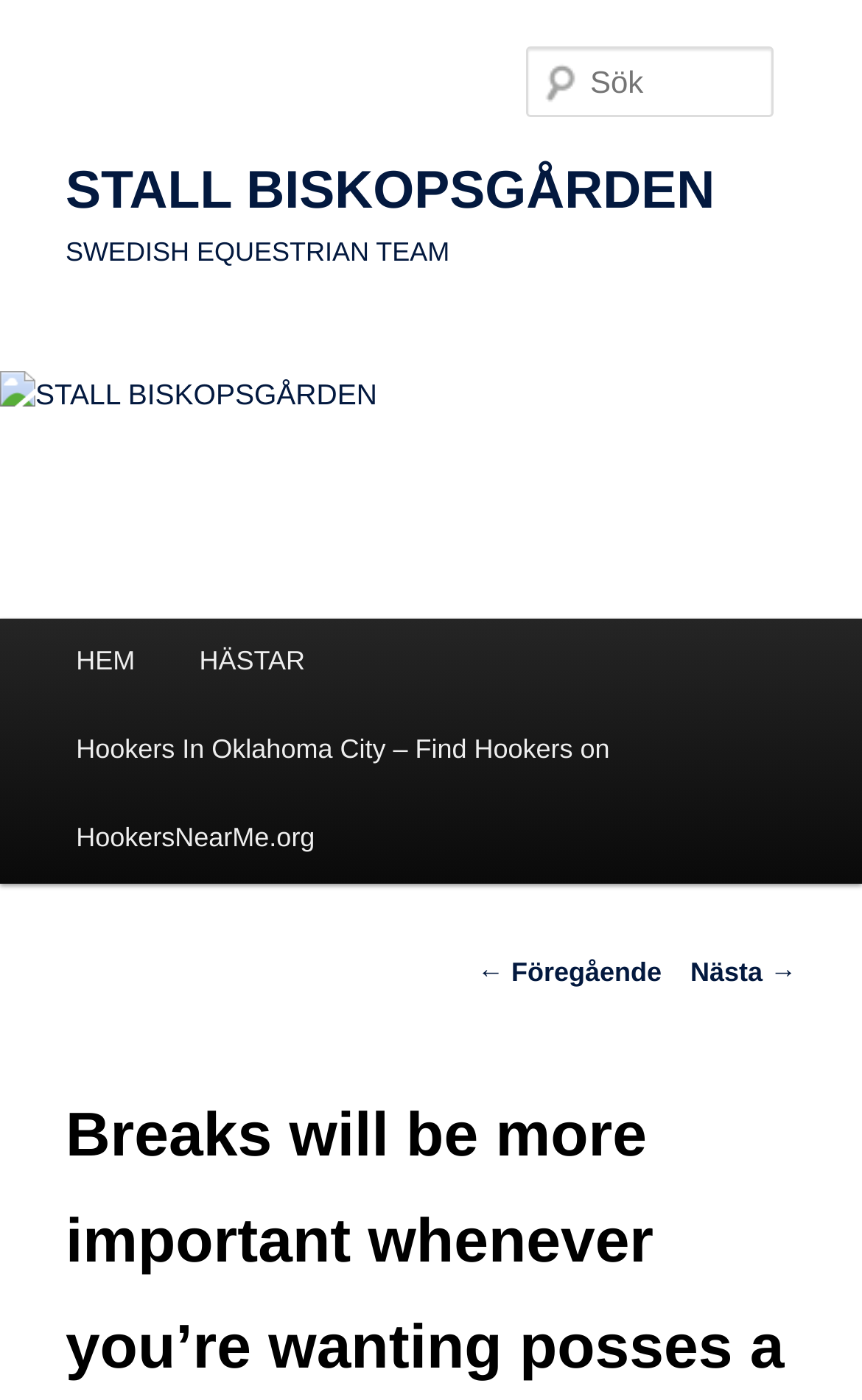Please identify the bounding box coordinates of where to click in order to follow the instruction: "go to next post".

[0.801, 0.684, 0.924, 0.706]